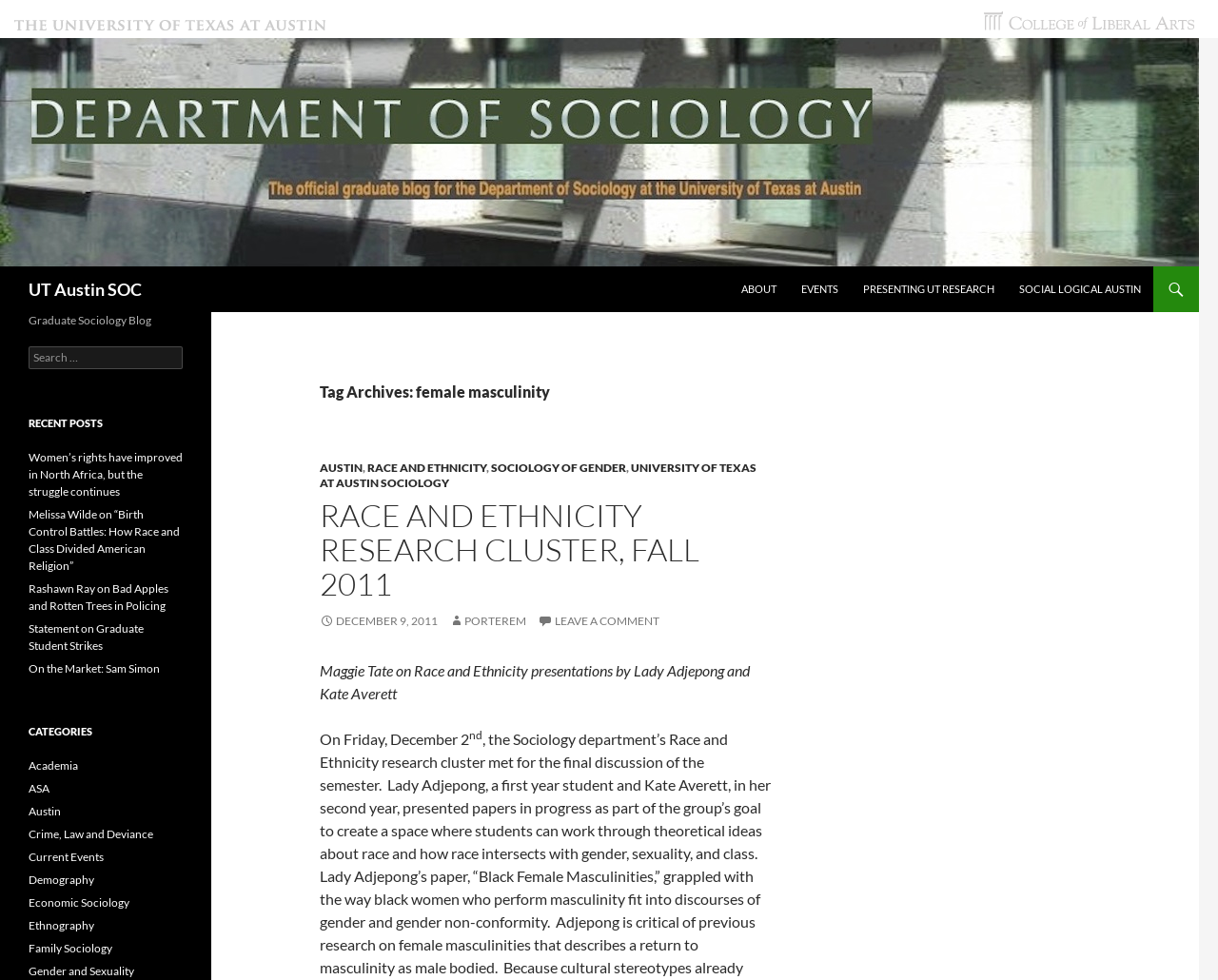Answer the question using only a single word or phrase: 
What are the categories listed on the webpage?

Academia, ASA, Austin, etc.